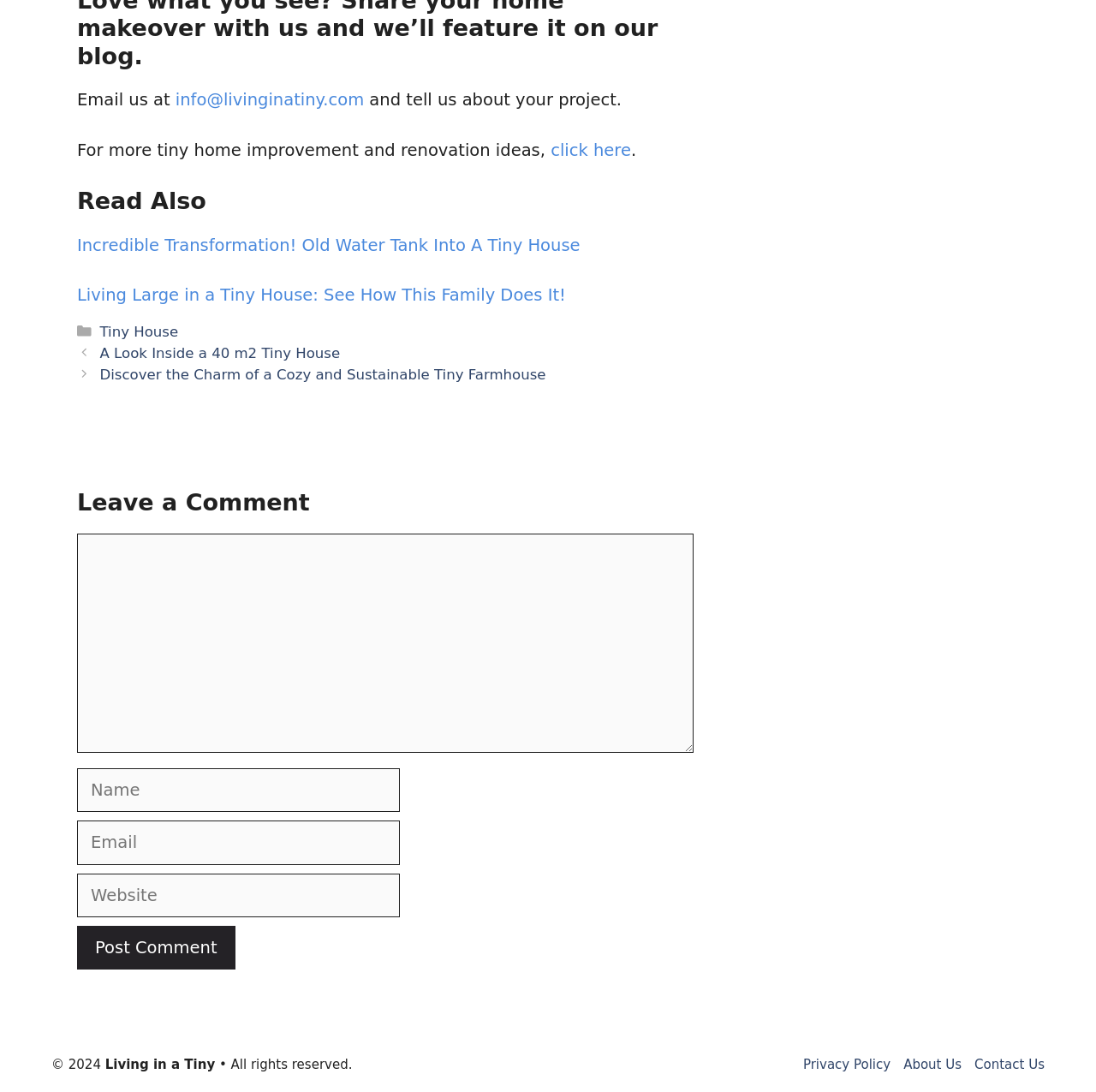Please identify the bounding box coordinates of where to click in order to follow the instruction: "Search for something".

None